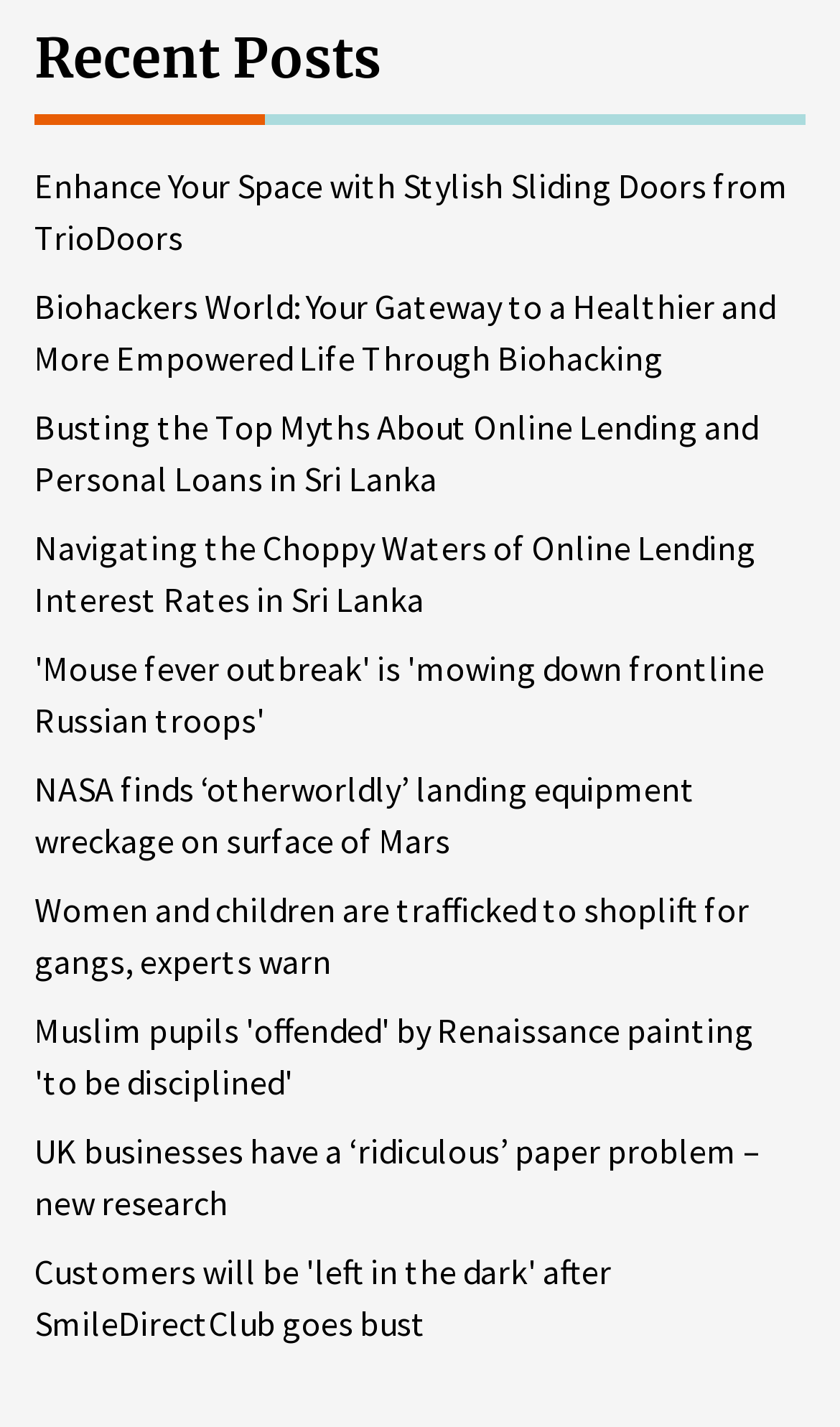Carefully observe the image and respond to the question with a detailed answer:
What is the category of the posts on this webpage?

Based on the links provided on the webpage, it appears that the posts are news articles from various categories, including health, technology, and current events.